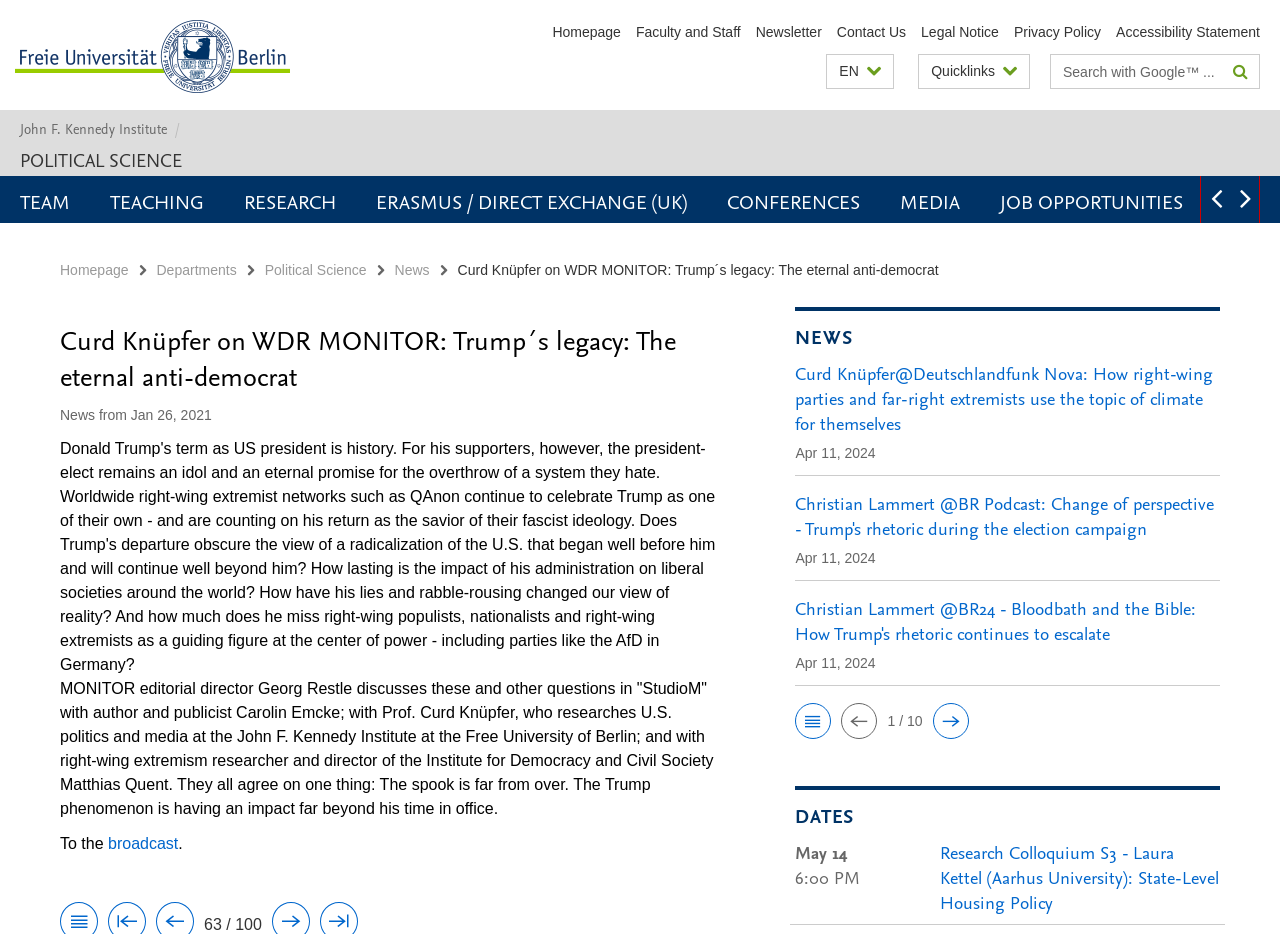How many news articles are listed on the webpage?
Refer to the image and provide a one-word or short phrase answer.

4